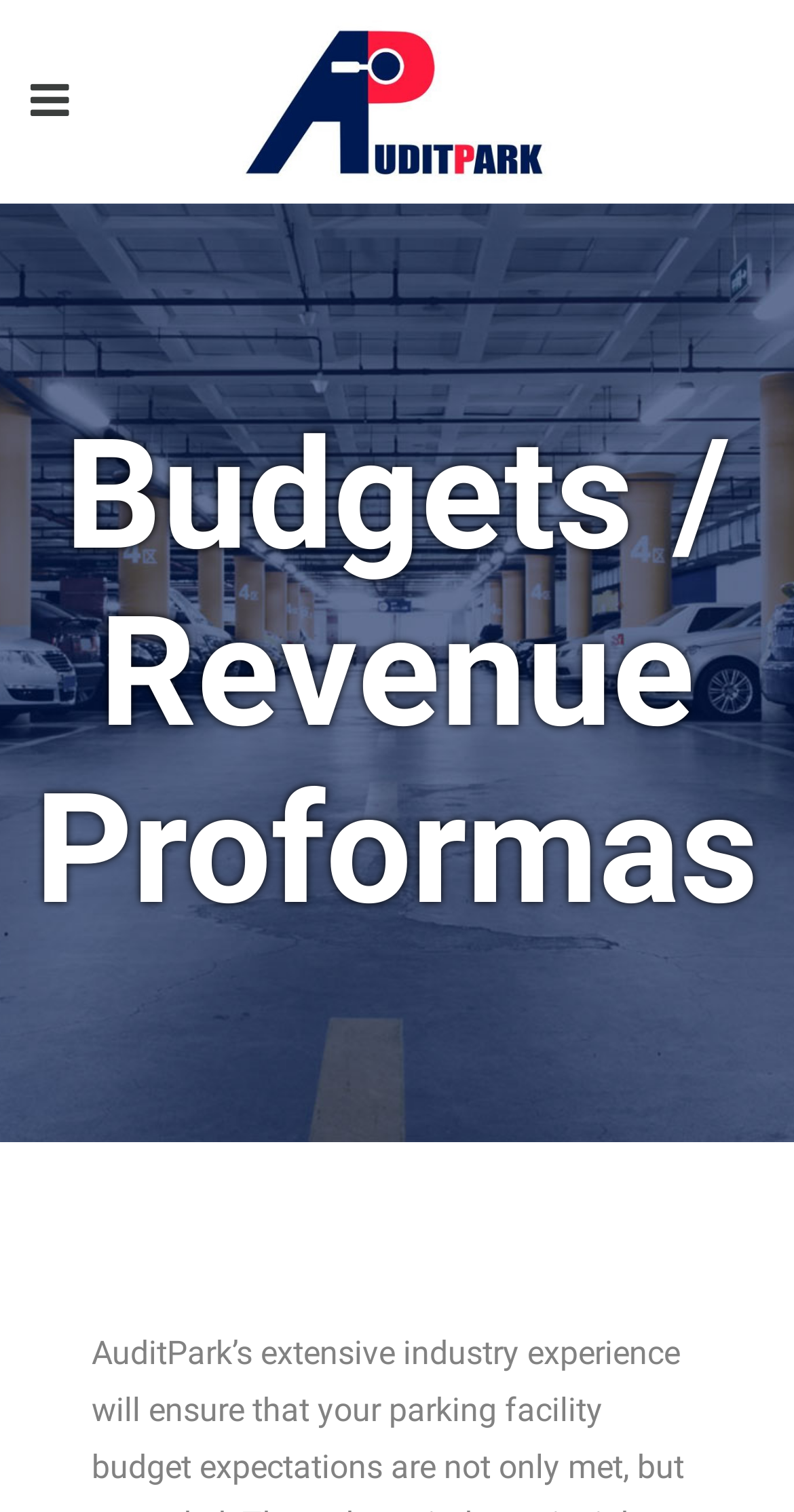Bounding box coordinates are specified in the format (top-left x, top-left y, bottom-right x, bottom-right y). All values are floating point numbers bounded between 0 and 1. Please provide the bounding box coordinate of the region this sentence describes: alt="Logo"

[0.304, 0.013, 0.696, 0.121]